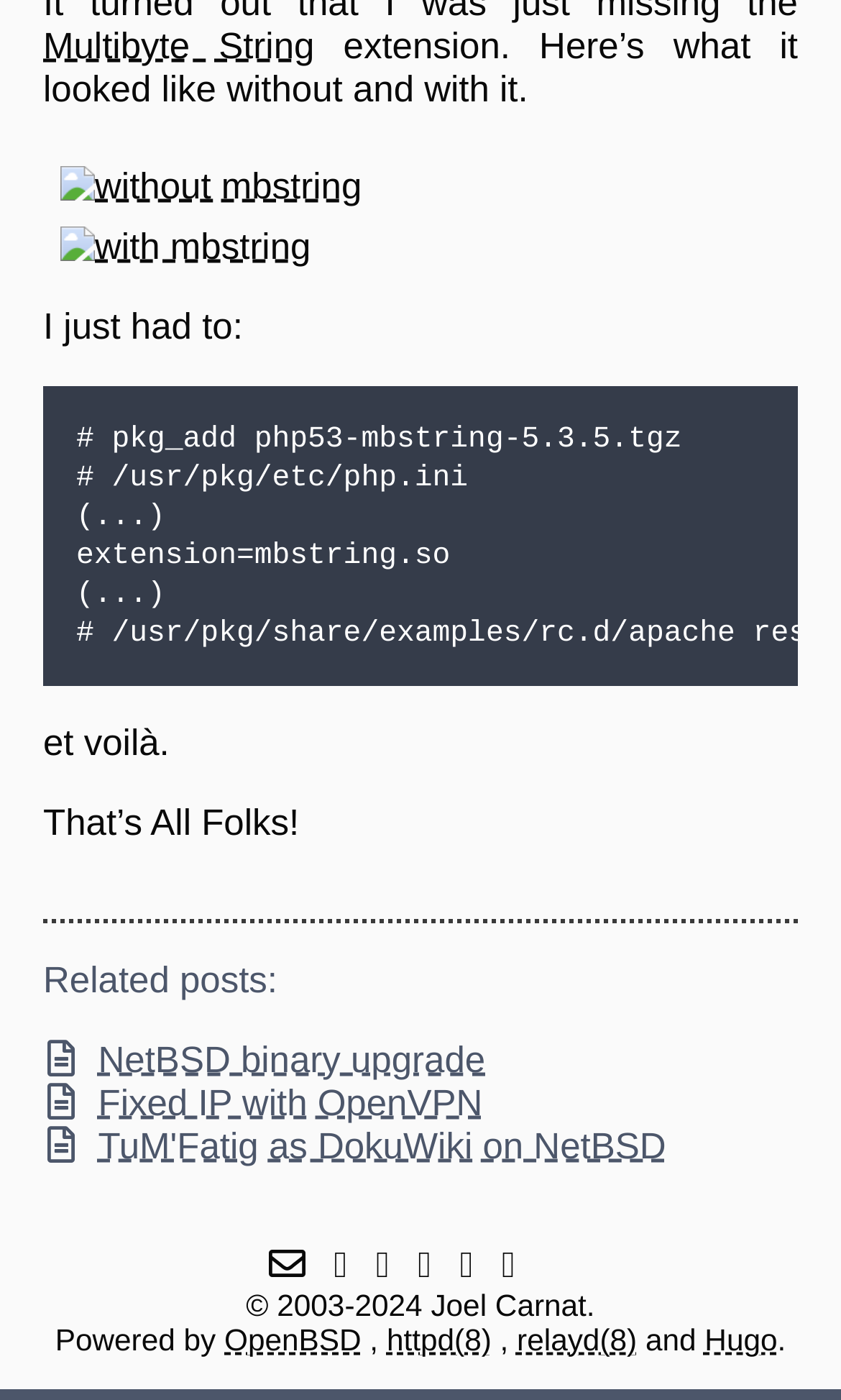Please determine the bounding box coordinates for the element that should be clicked to follow these instructions: "Click the link to view the page with mbstring".

[0.062, 0.149, 0.938, 0.193]